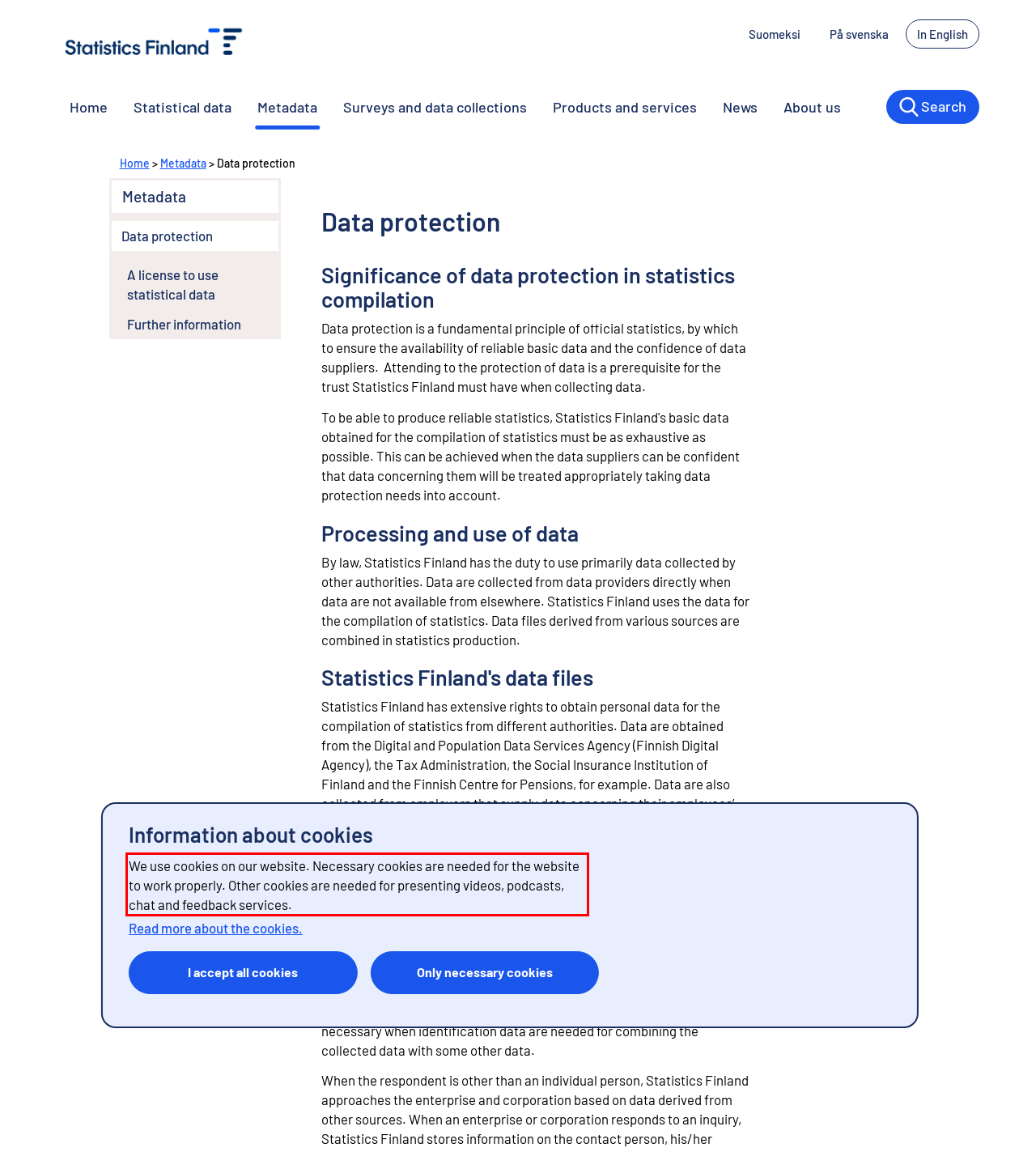View the screenshot of the webpage and identify the UI element surrounded by a red bounding box. Extract the text contained within this red bounding box.

We use cookies on our website. Necessary cookies are needed for the website to work properly. Other cookies are needed for presenting videos, podcasts, chat and feedback services.